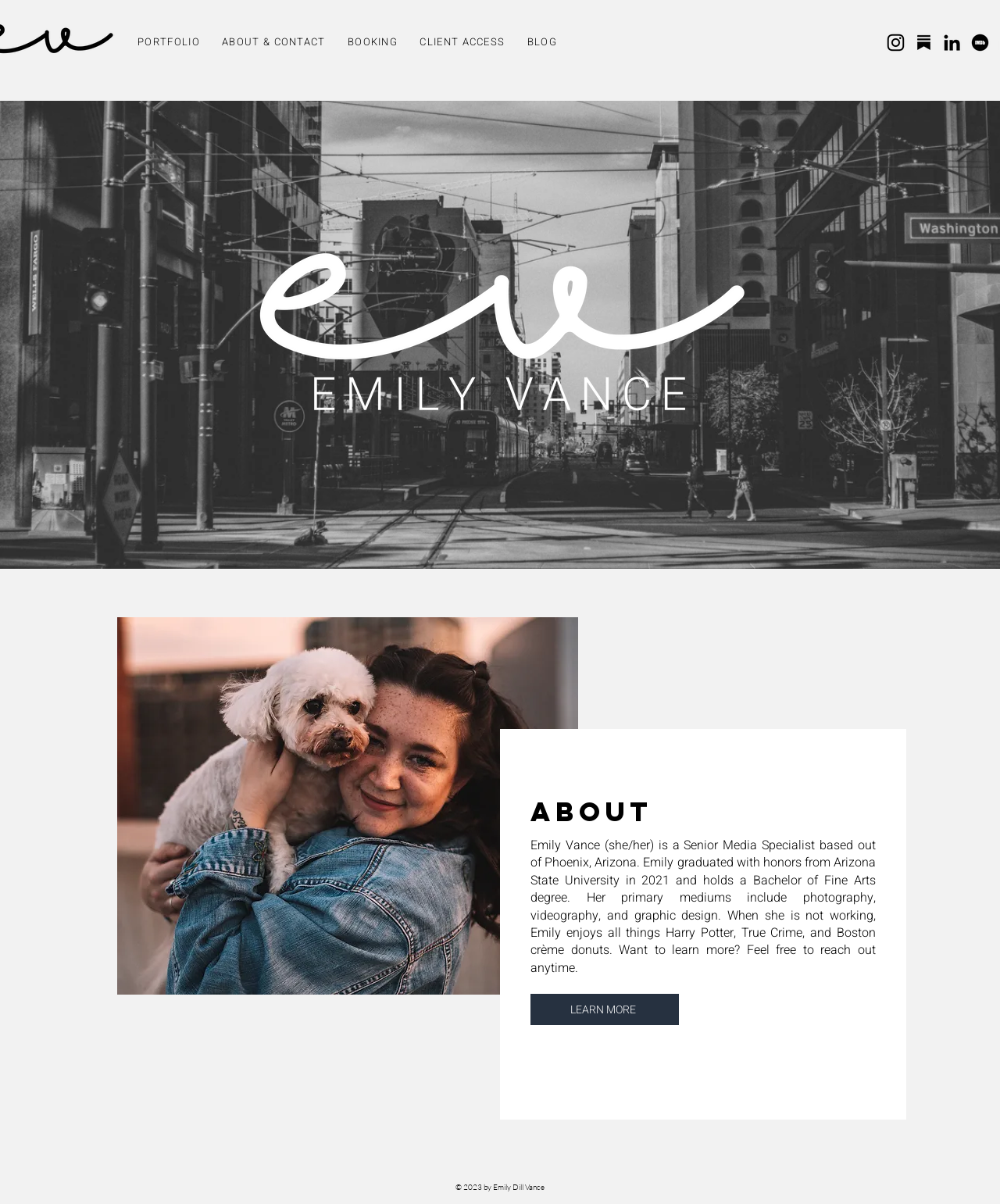Indicate the bounding box coordinates of the element that needs to be clicked to satisfy the following instruction: "Go to the BLOG". The coordinates should be four float numbers between 0 and 1, i.e., [left, top, right, bottom].

[0.516, 0.022, 0.568, 0.049]